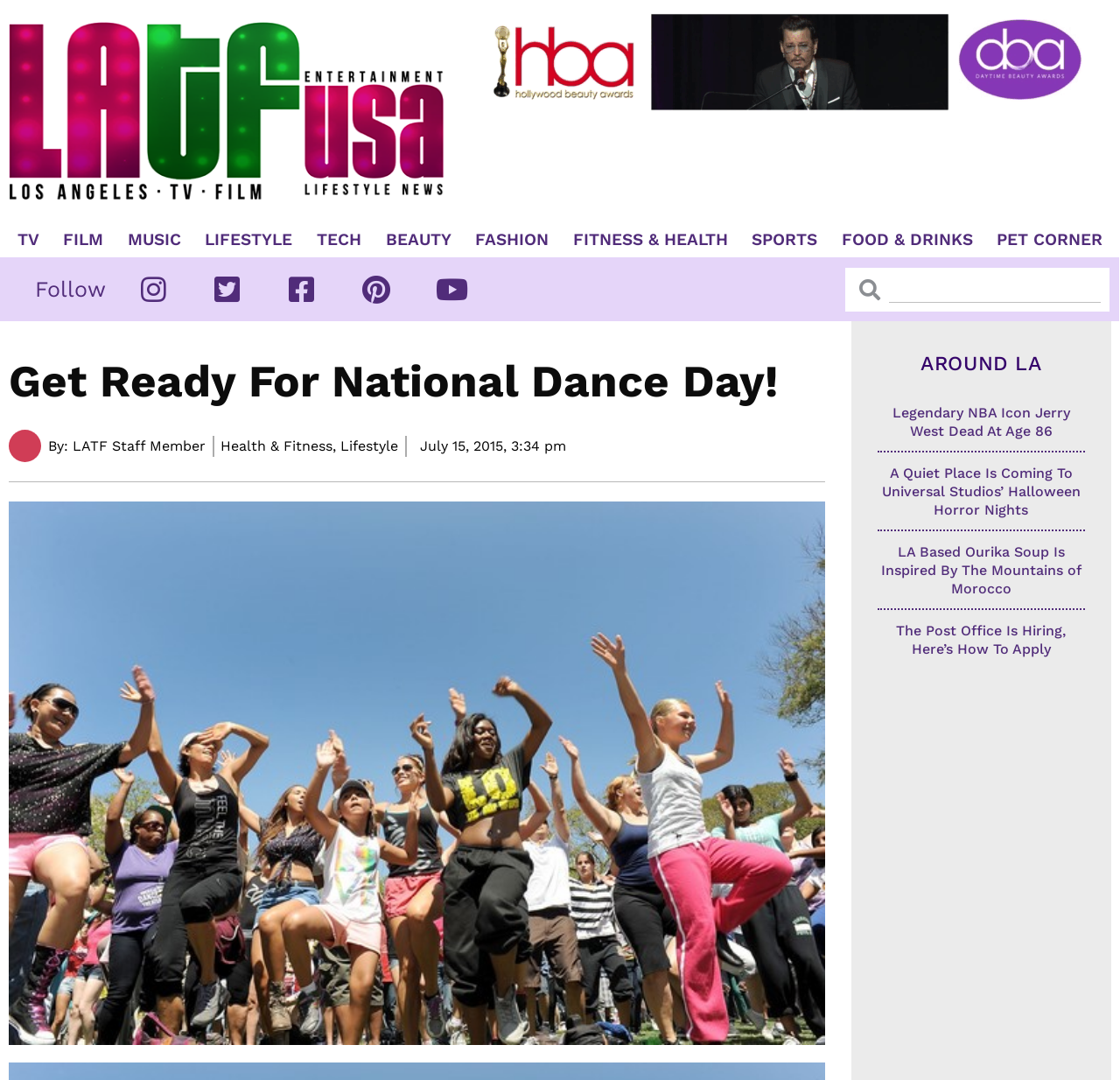Specify the bounding box coordinates for the region that must be clicked to perform the given instruction: "Go to the HOME page".

None